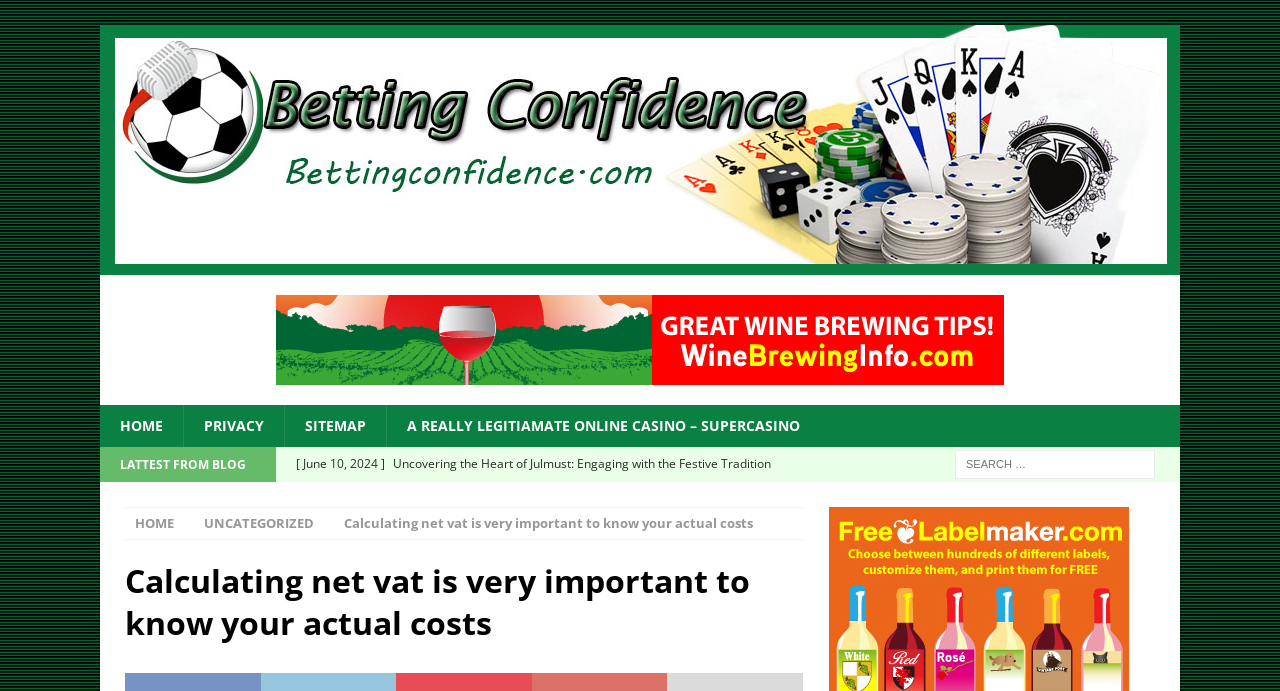Articulate a complete and detailed caption of the webpage elements.

This webpage appears to be a blog or informational website focused on calculating net VAT (Value-Added Tax) and other related topics. At the top-left corner, there is a logo and a link to the website's homepage, "bettingconfidence". 

Below the logo, there is a horizontal menu bar with links to "HOME", "PRIVACY", "SITEMAP", and a promotional link to an online casino. 

On the left side of the page, there is a section titled "LATEST FROM BLOG" with three article links, each with a date and a brief description. The articles seem to be about unrelated topics, such as Julmust festive traditions, online lotto, and winning luxury prizes.

On the right side of the page, there is a search bar with a label "Search for:". Below the search bar, there are links to "HOME" and "UNCATEGORIZED" categories. 

The main content of the page is a header that repeats the title "Calculating net vat is very important to know your actual costs", which is also the meta description of the webpage. This header is positioned near the bottom of the page, taking up a significant portion of the screen. 

There are a few images on the page, including the logo and icons associated with the links, but no prominent images that dominate the page. Overall, the webpage has a simple layout with a focus on providing information and links to related topics.